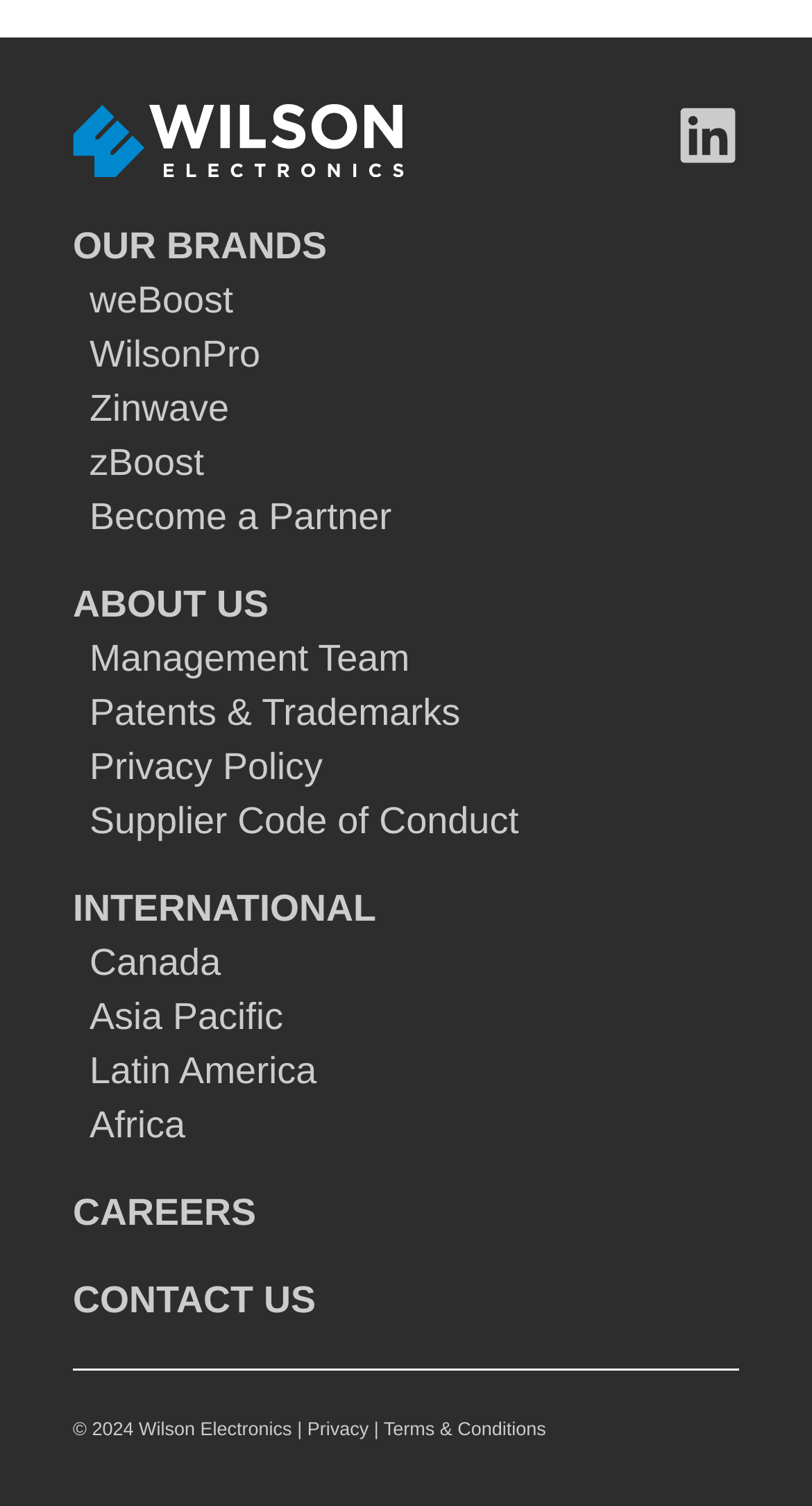Please reply to the following question with a single word or a short phrase:
What is the purpose of the separator at the bottom?

To separate the footer from the rest of the page